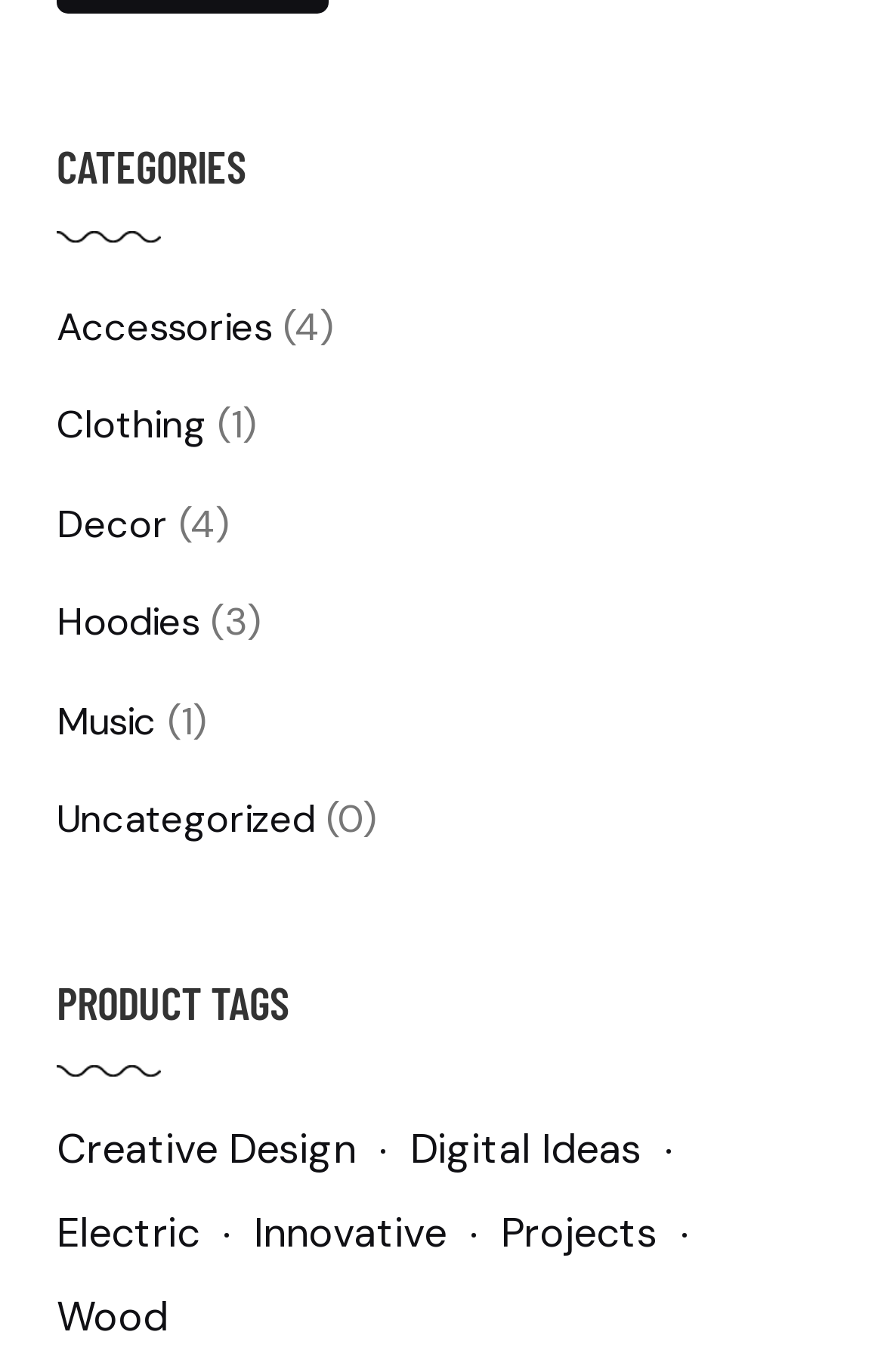Based on the image, please respond to the question with as much detail as possible:
What is the position of the 'Music' link relative to the 'Hoodies' link?

By comparing the y1 and y2 coordinates of the bounding boxes of the 'Music' and 'Hoodies' link elements, I determined that the 'Music' link is above the 'Hoodies' link.